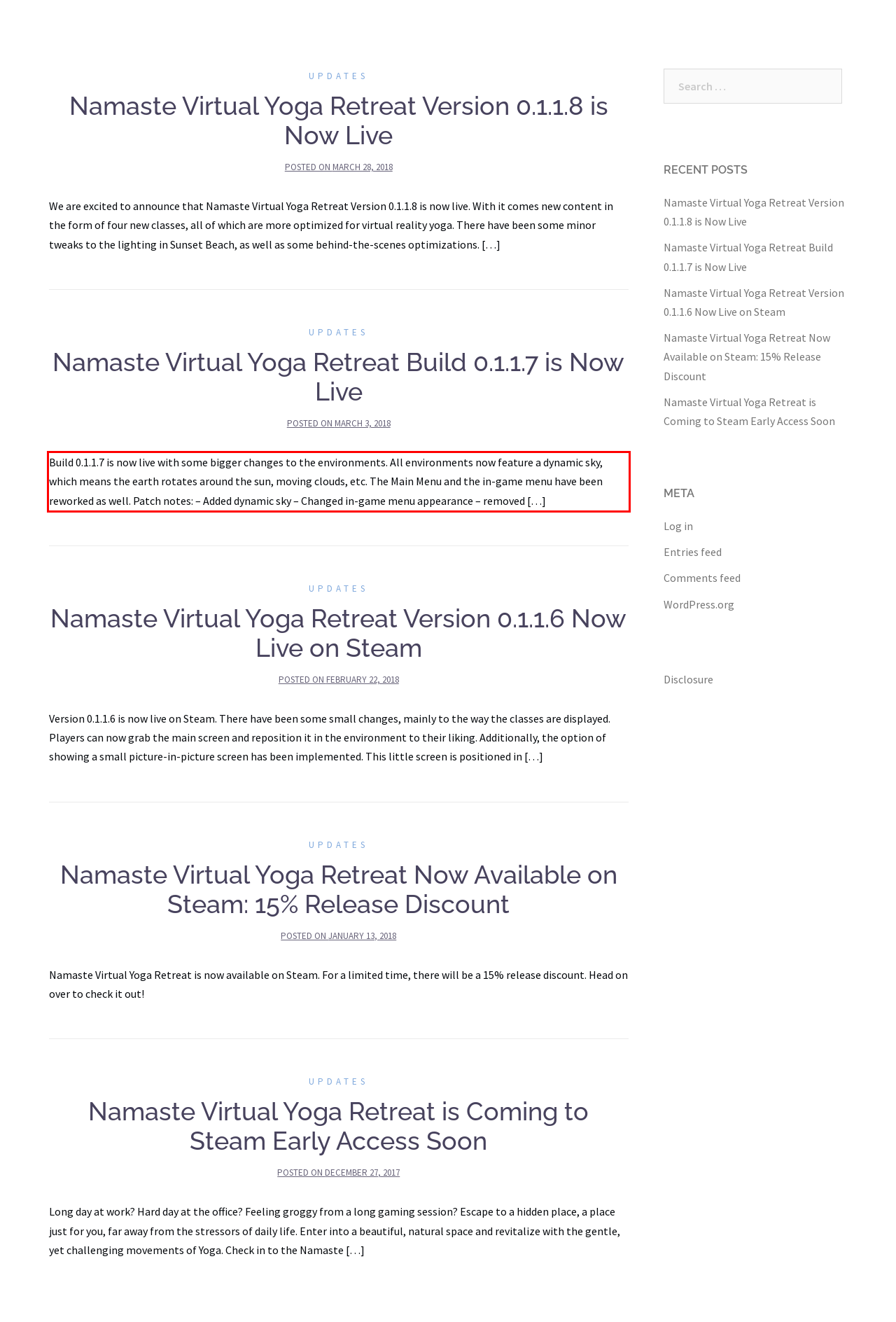Look at the provided screenshot of the webpage and perform OCR on the text within the red bounding box.

Build 0.1.1.7 is now live with some bigger changes to the environments. All environments now feature a dynamic sky, which means the earth rotates around the sun, moving clouds, etc. The Main Menu and the in-game menu have been reworked as well. Patch notes: – Added dynamic sky – Changed in-game menu appearance – removed […]